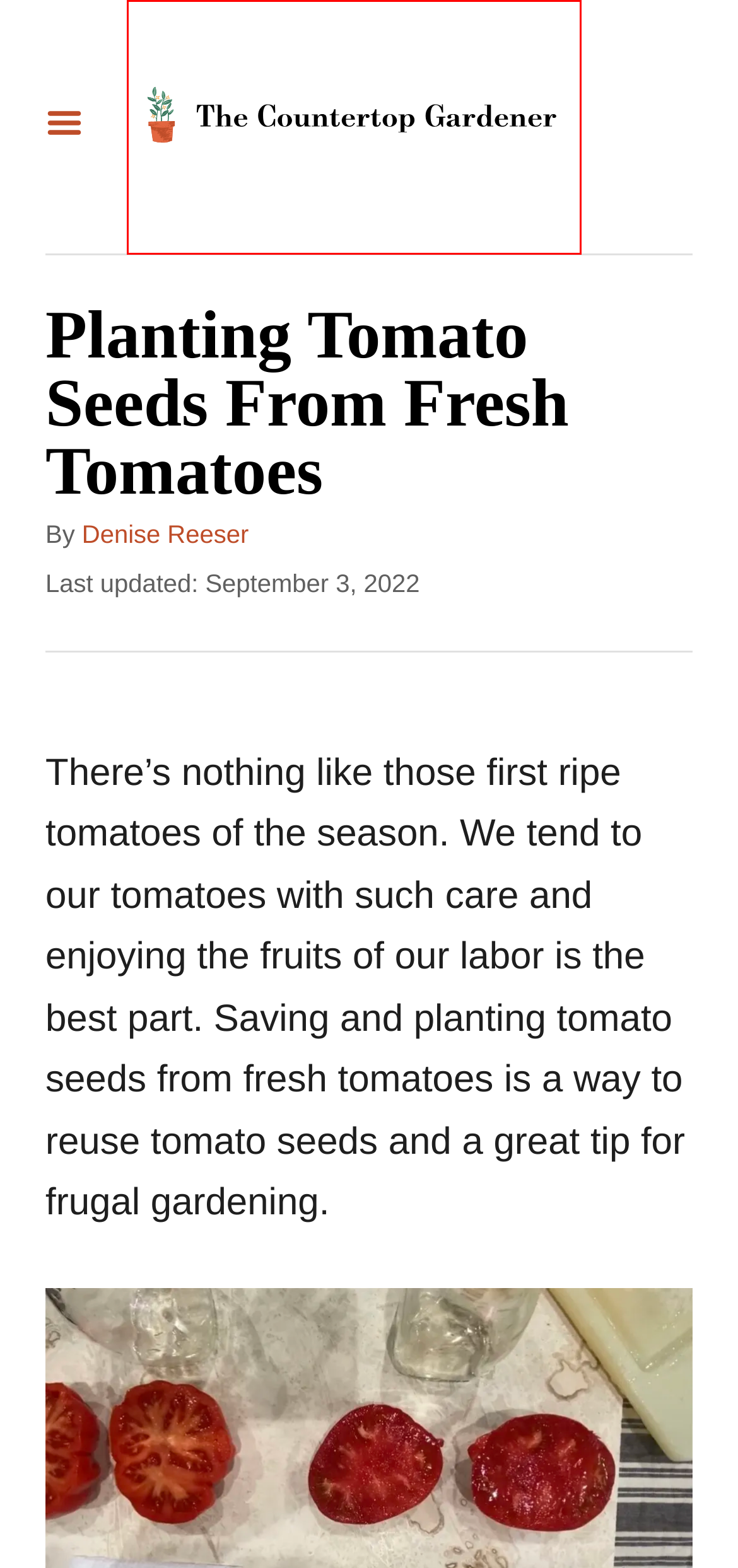You have a screenshot of a webpage with a red bounding box around an element. Identify the webpage description that best fits the new page that appears after clicking the selected element in the red bounding box. Here are the candidates:
A. Fruits and Vegetables Archives - The Countertop Gardener
B. The Countertop Gardener - Growing Hydroponic Plants On My Counter
C. Denise Reeser, Author at The Countertop Gardener
D. How To Grow Heirloom Tomato Plants Faster - The Countertop Gardener
E. Hootshack - Hootshack
F. About - The Countertop Gardener
G. Privacy Policy - The Countertop Gardener
H. Hootshack's Amazon Page

B